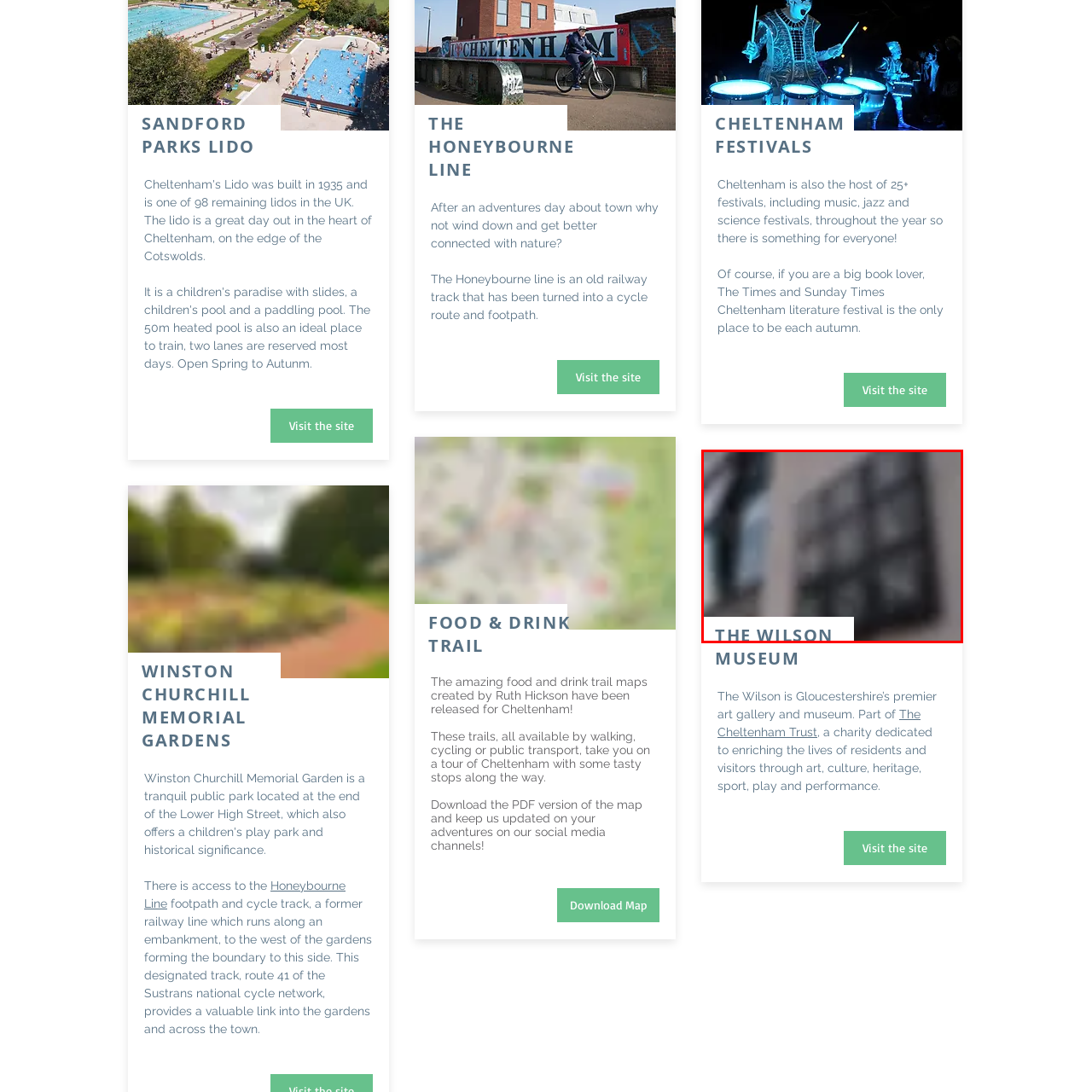Provide an in-depth caption for the picture enclosed by the red frame.

The image features the exterior of The Wilson Museum, a prominent cultural institution in Gloucestershire. The building showcases an architectural design that reflects both modern and traditional elements, standing as a key landmark in Cheltenham. A large window is visible on the left side, while an intriguing grid-like feature, possibly a decorative panel or window design, is visible on the facade. The image captures the essence of The Wilson, which serves as the county's premier art gallery and museum, dedicated to enriching visitor experiences through art, culture, and heritage. The caption at the bottom indicates the name of the museum, emphasizing its significance to the community and its role in hosting various artistic endeavors.